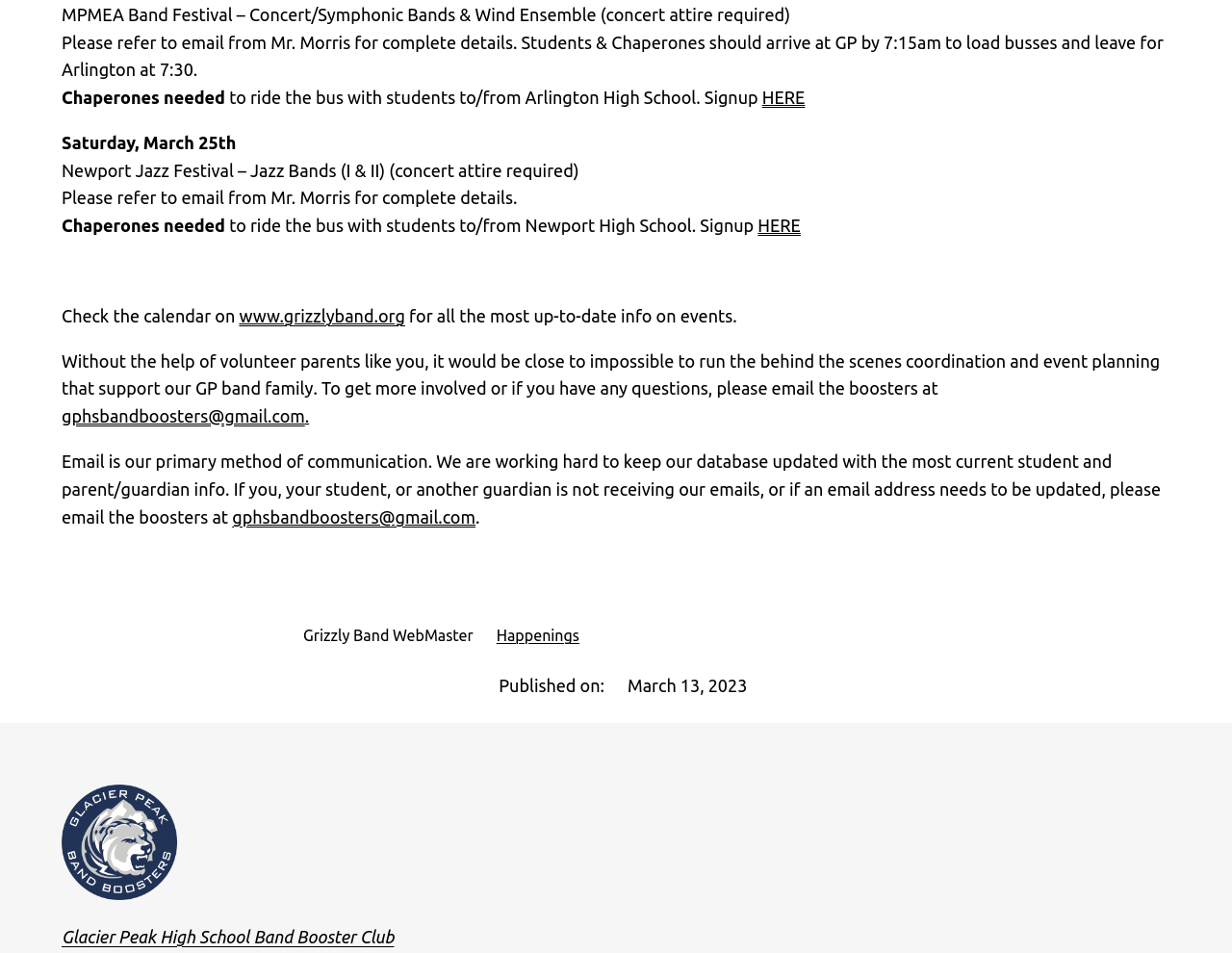Answer the question below in one word or phrase:
What is the date of the MPMEA Band Festival?

Saturday, March 25th